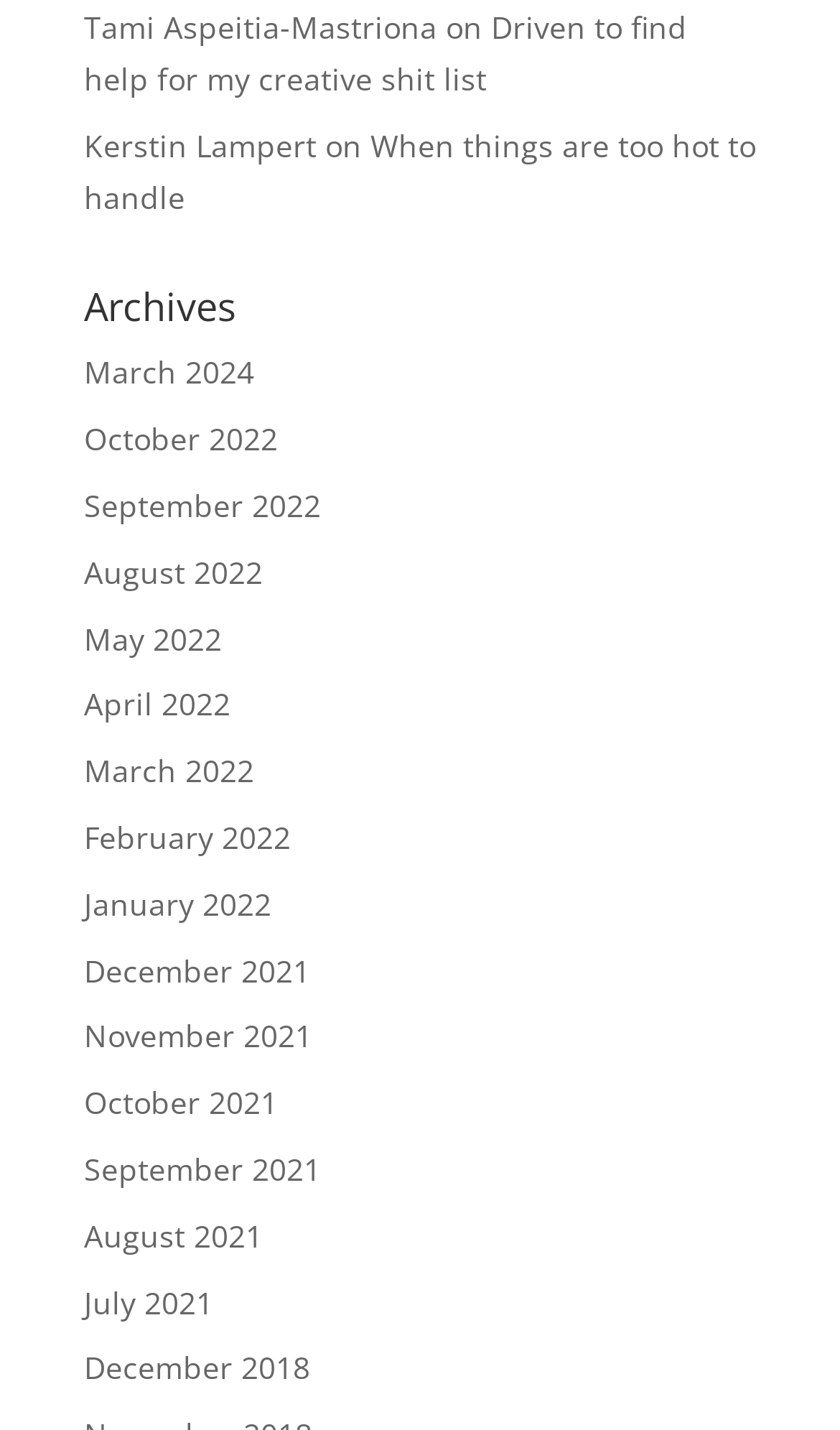How many years are represented in the archives section?
Use the screenshot to answer the question with a single word or phrase.

5